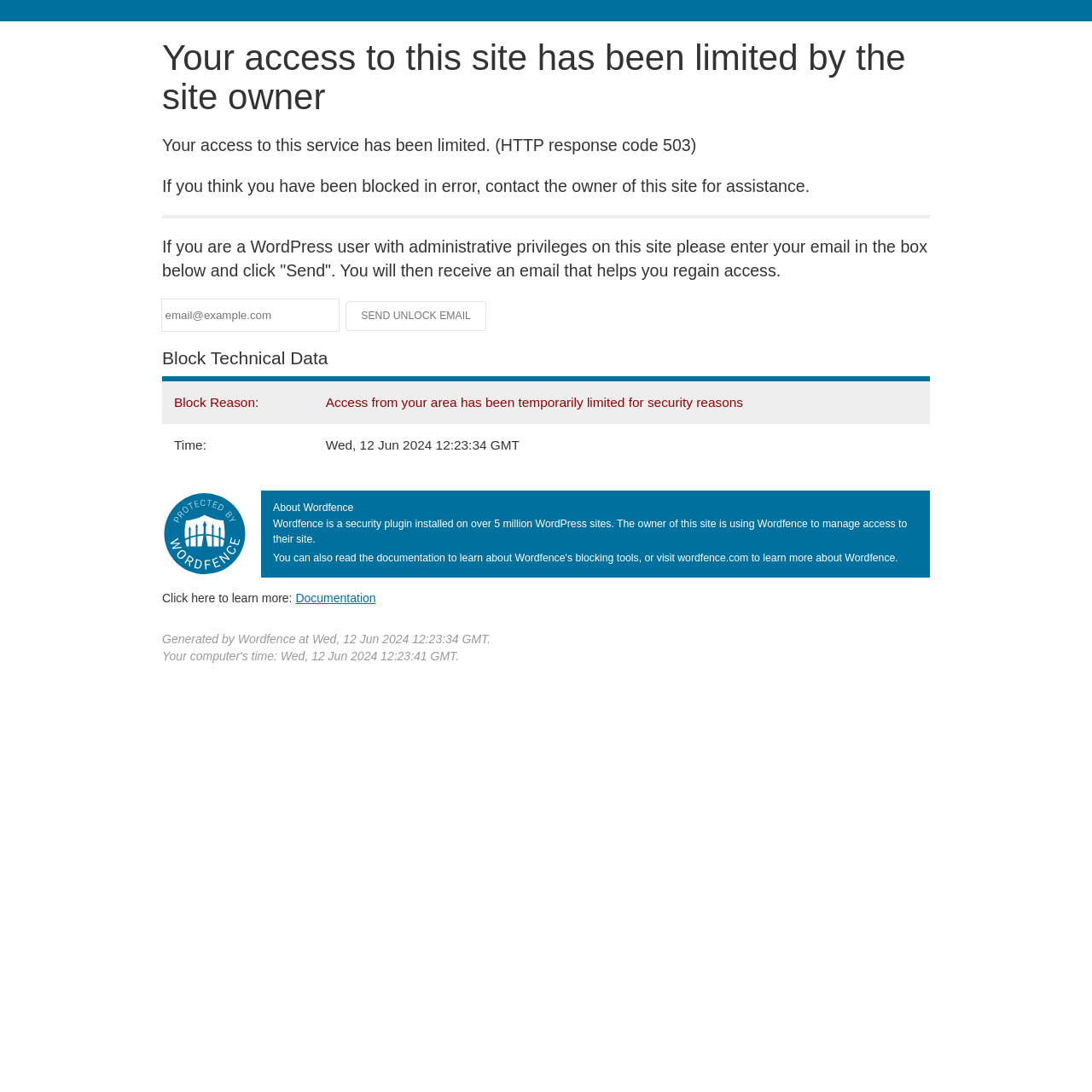What is the purpose of the 'Send Unlock Email' button?
Could you please answer the question thoroughly and with as much detail as possible?

I found the answer by looking at the surrounding text, which mentions that if you are a WordPress user with administrative privileges on this site, you can enter your email in the box below and click 'Send' to receive an email that helps you regain access.